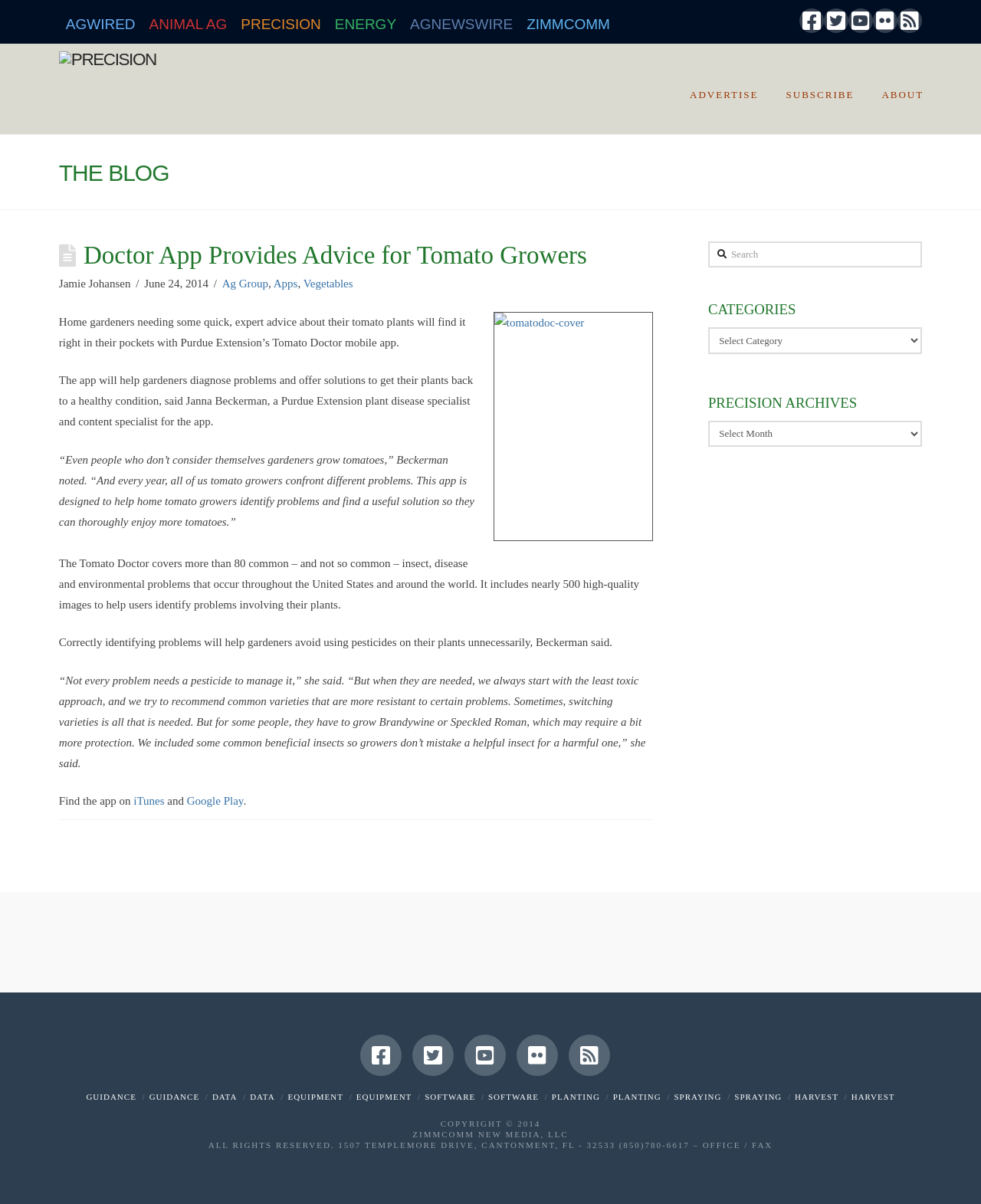Please provide a brief answer to the following inquiry using a single word or phrase:
What is the purpose of the Tomato Doctor app?

to help gardeners diagnose tomato problems